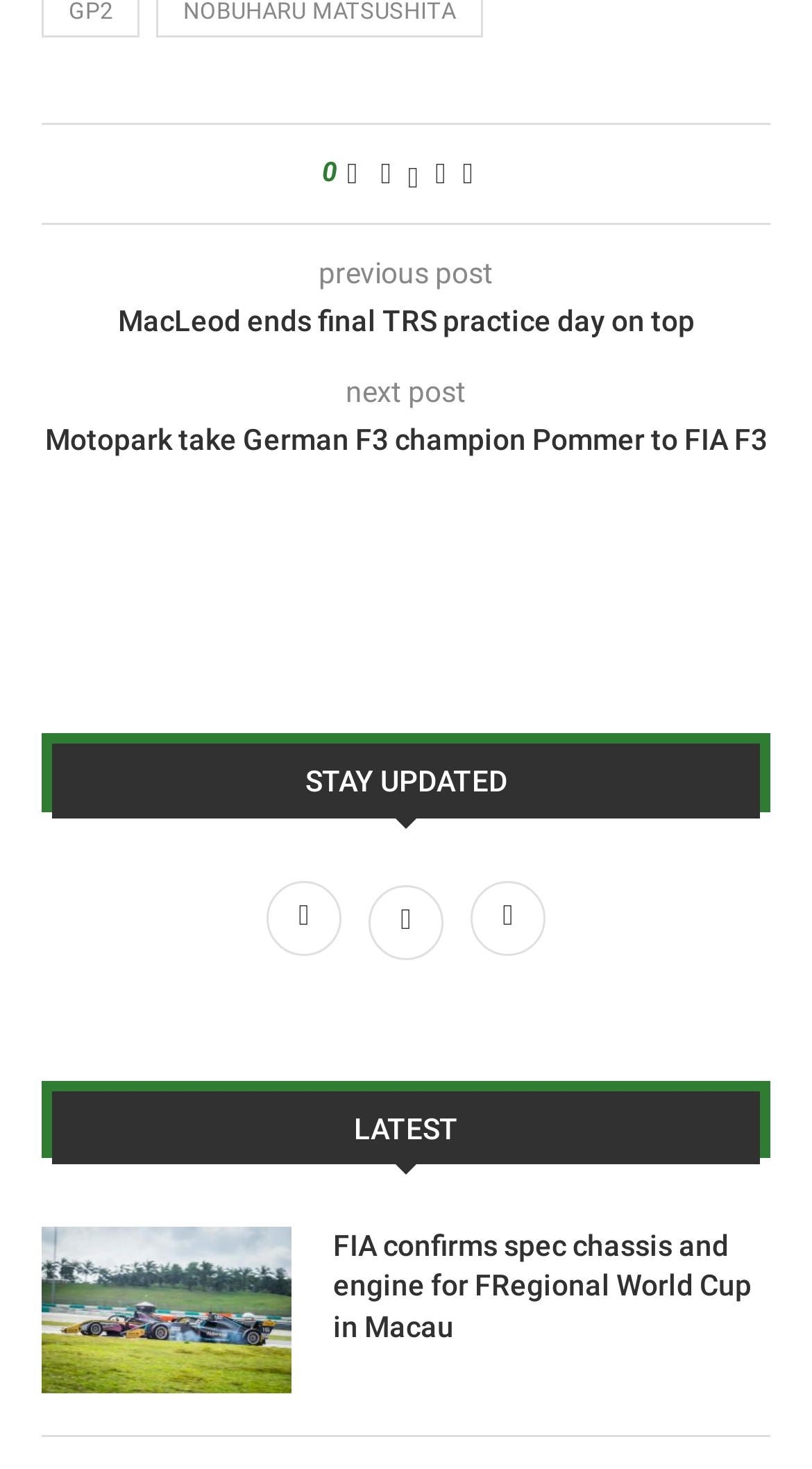Indicate the bounding box coordinates of the clickable region to achieve the following instruction: "Follow on Twitter."

[0.441, 0.61, 0.567, 0.633]